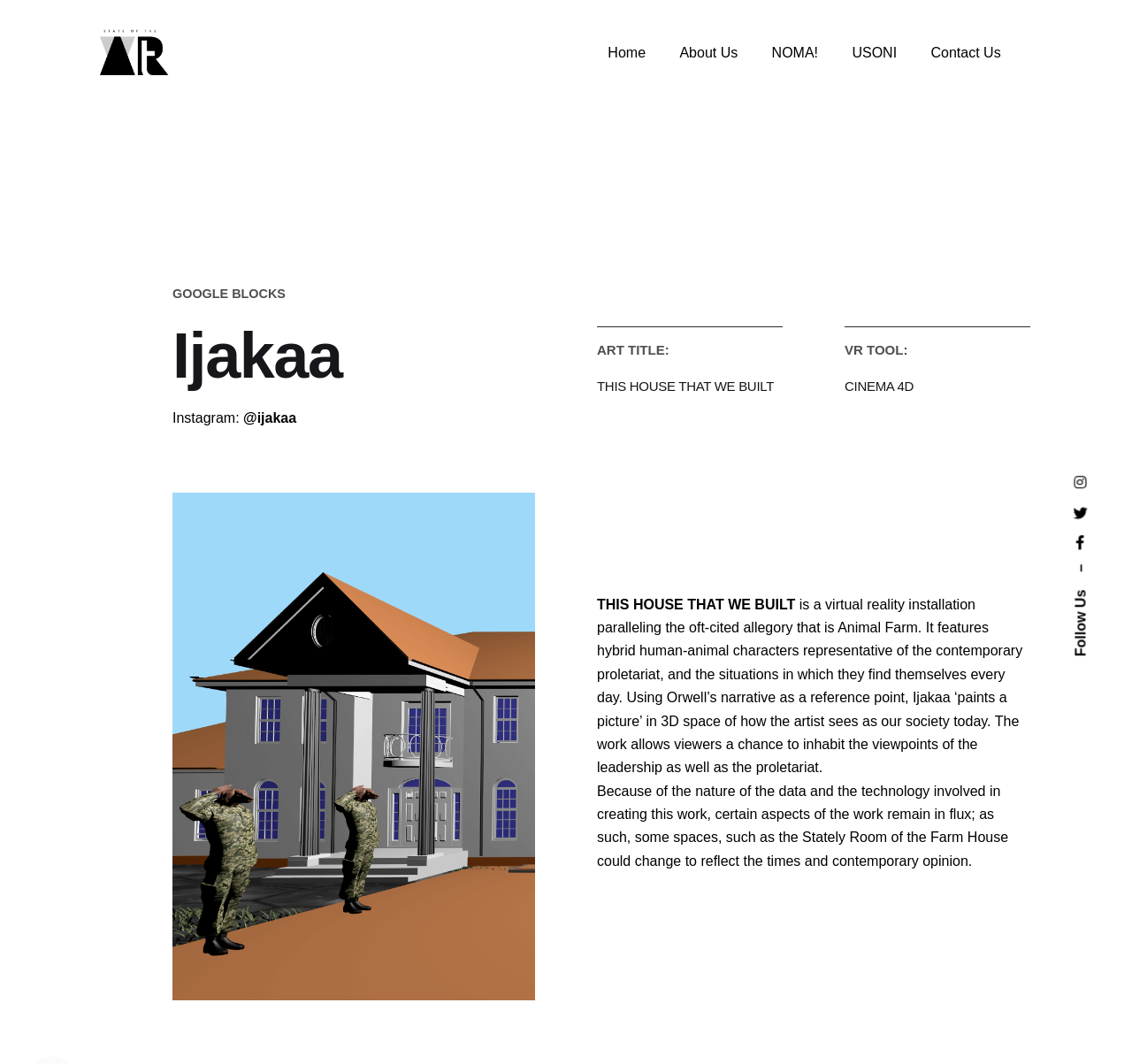Provide the bounding box coordinates of the UI element this sentence describes: "NOMA!".

[0.667, 0.039, 0.738, 0.061]